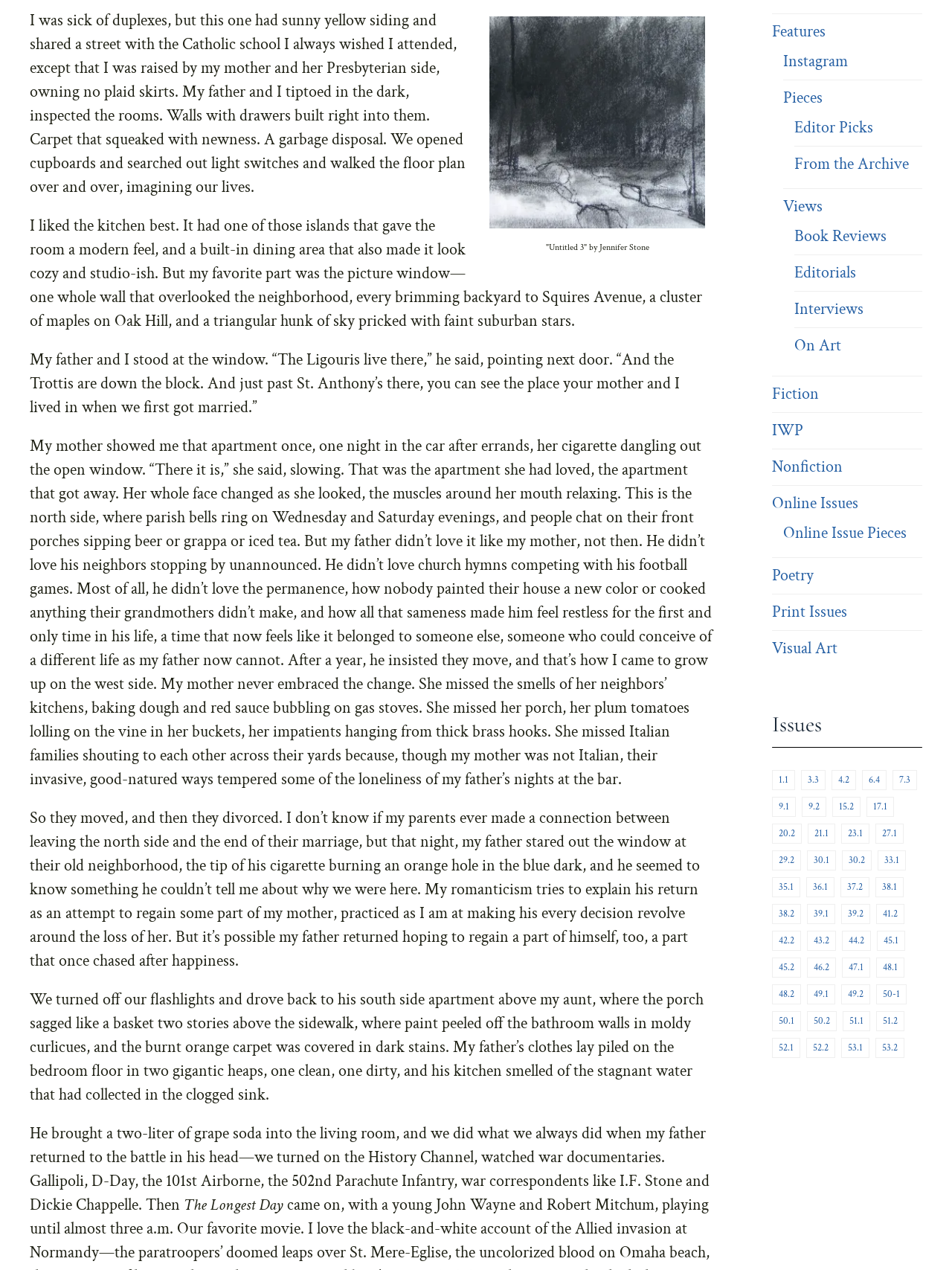What is the name of the documentary the author and his father watched?
Based on the image content, provide your answer in one word or a short phrase.

The Longest Day